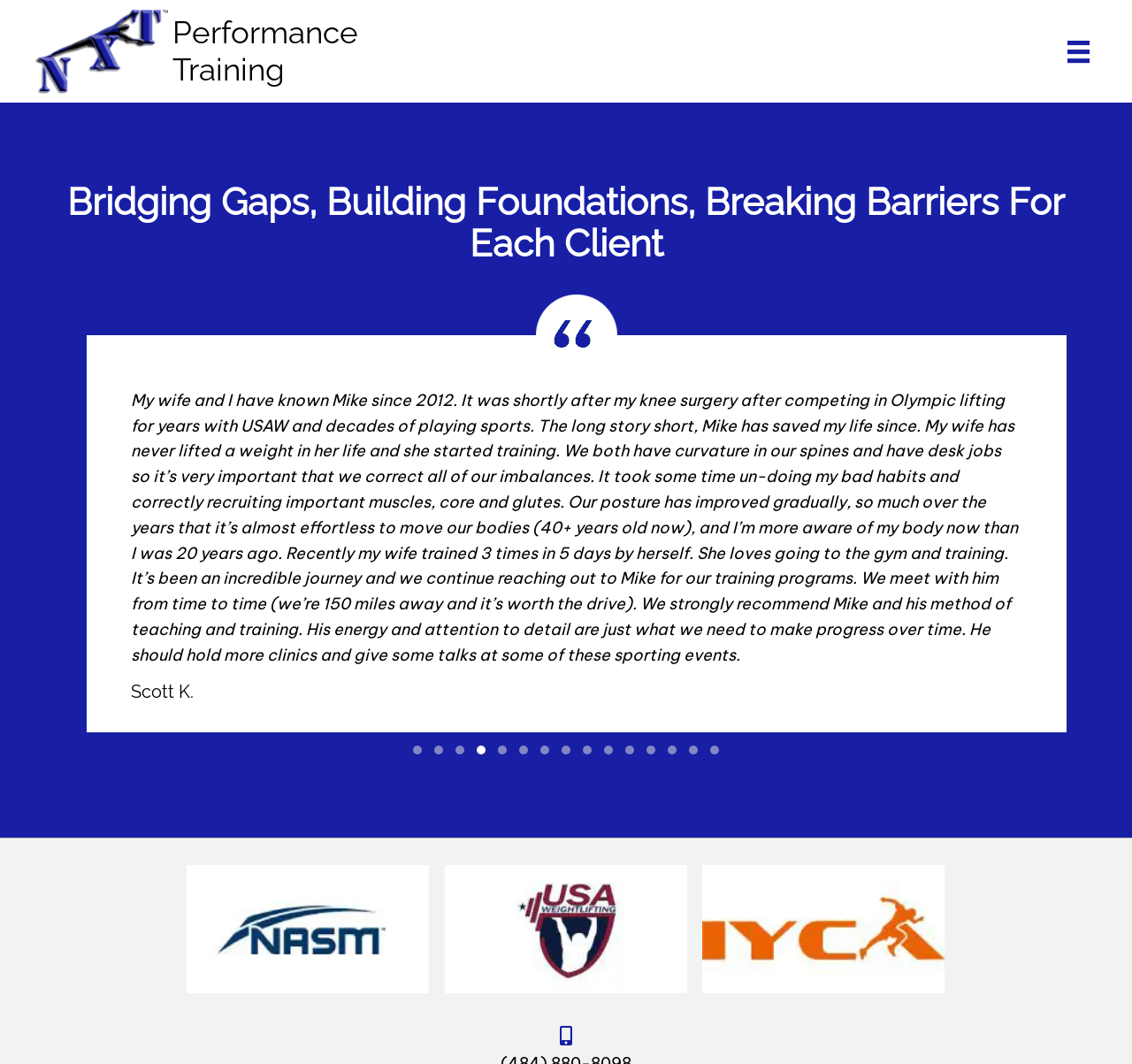What is the profession of Mike Deveney?
Based on the image, answer the question with a single word or brief phrase.

Performance Coach/Trainer